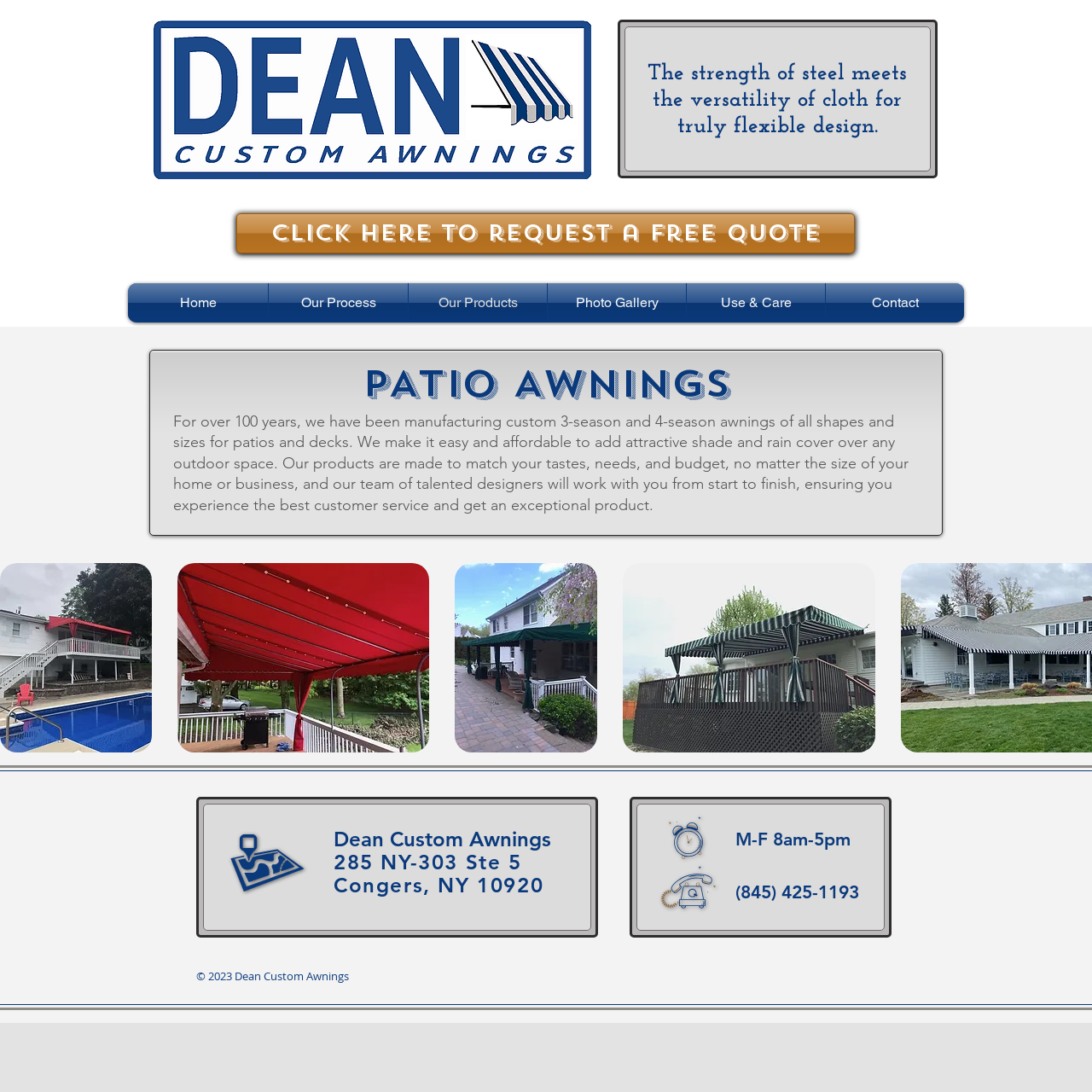Locate the bounding box coordinates of the element to click to perform the following action: 'Learn about Career Support Counseling and Service'. The coordinates should be given as four float values between 0 and 1, in the form of [left, top, right, bottom].

None